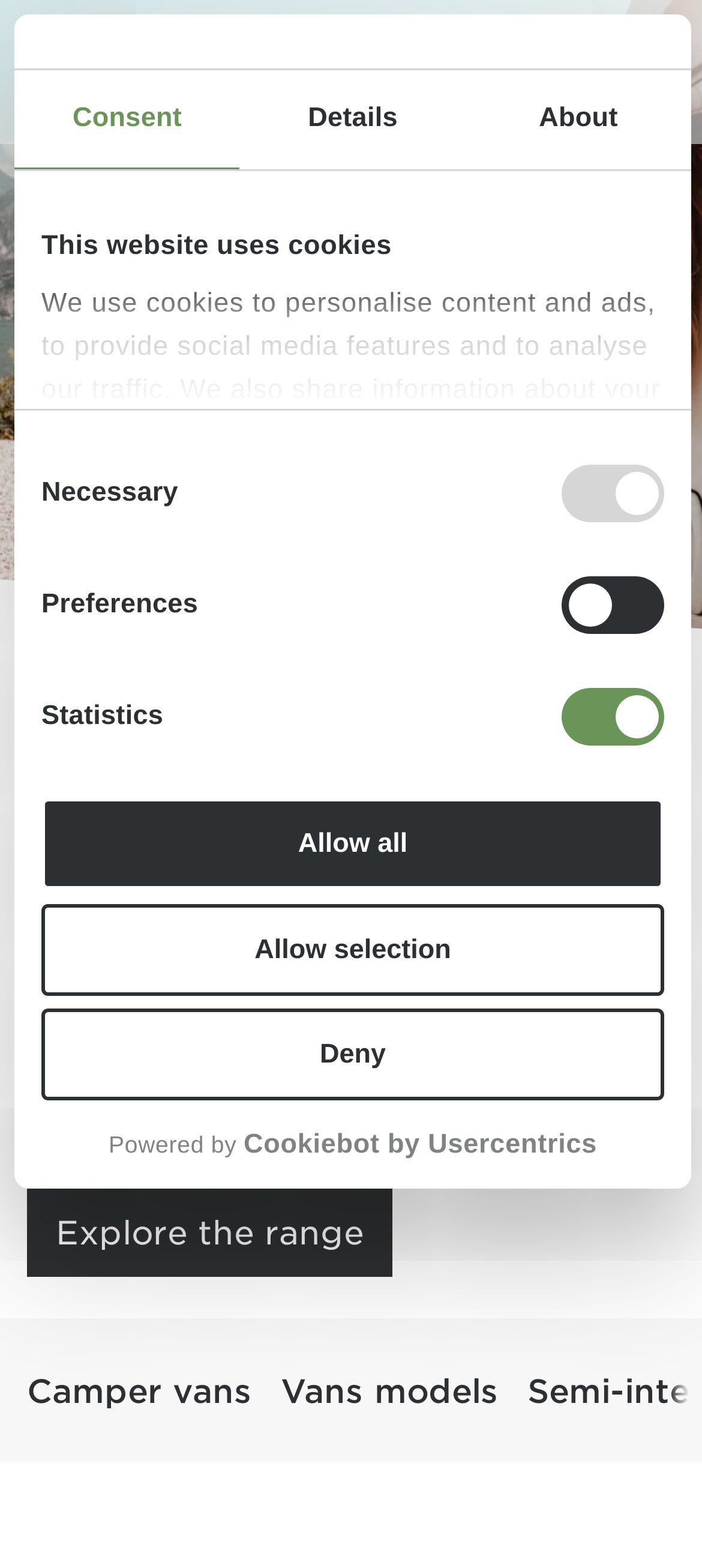Respond to the question below with a single word or phrase:
What is the theme of the website's content?

Travel